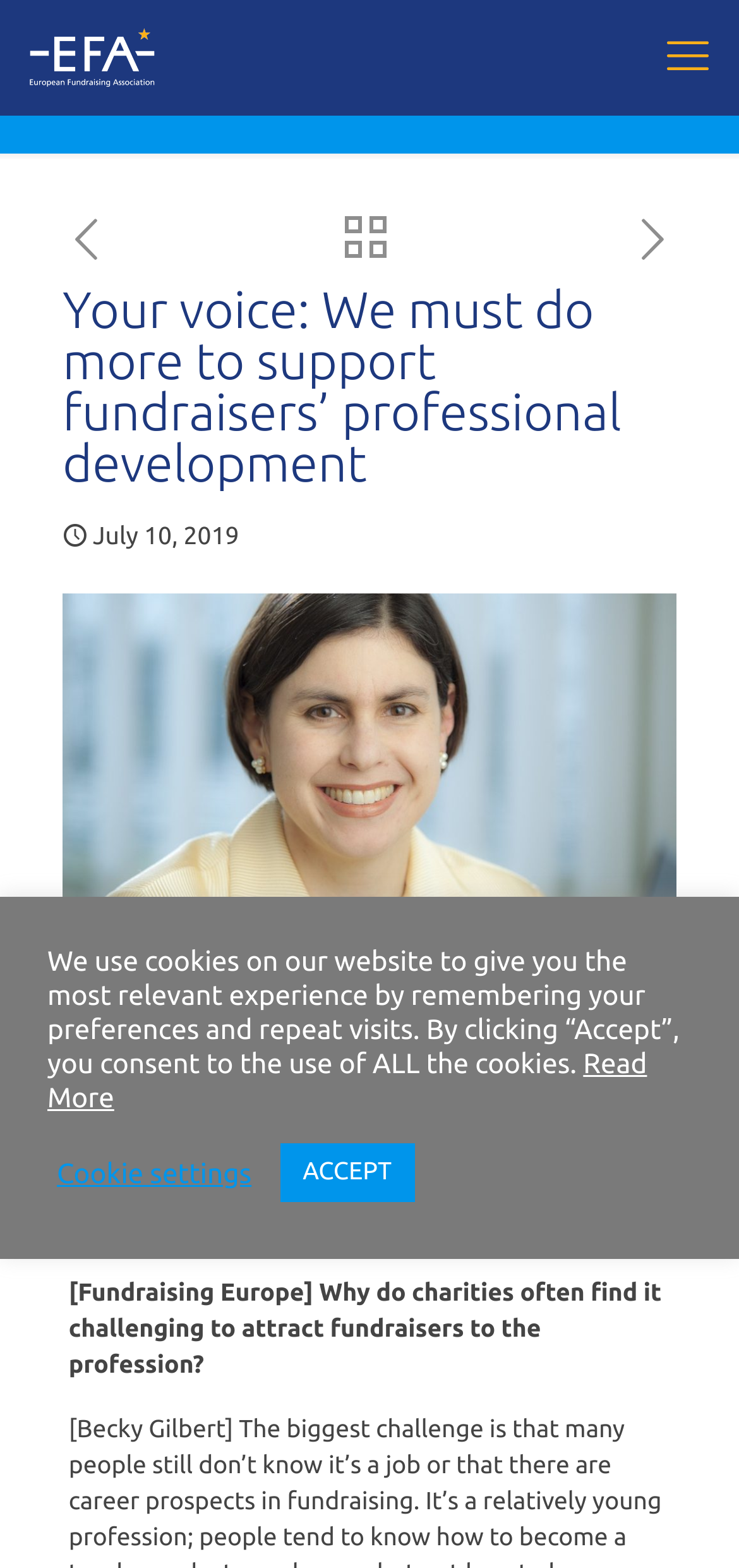Provide the bounding box coordinates for the area that should be clicked to complete the instruction: "Read more about cookies".

[0.064, 0.667, 0.876, 0.71]